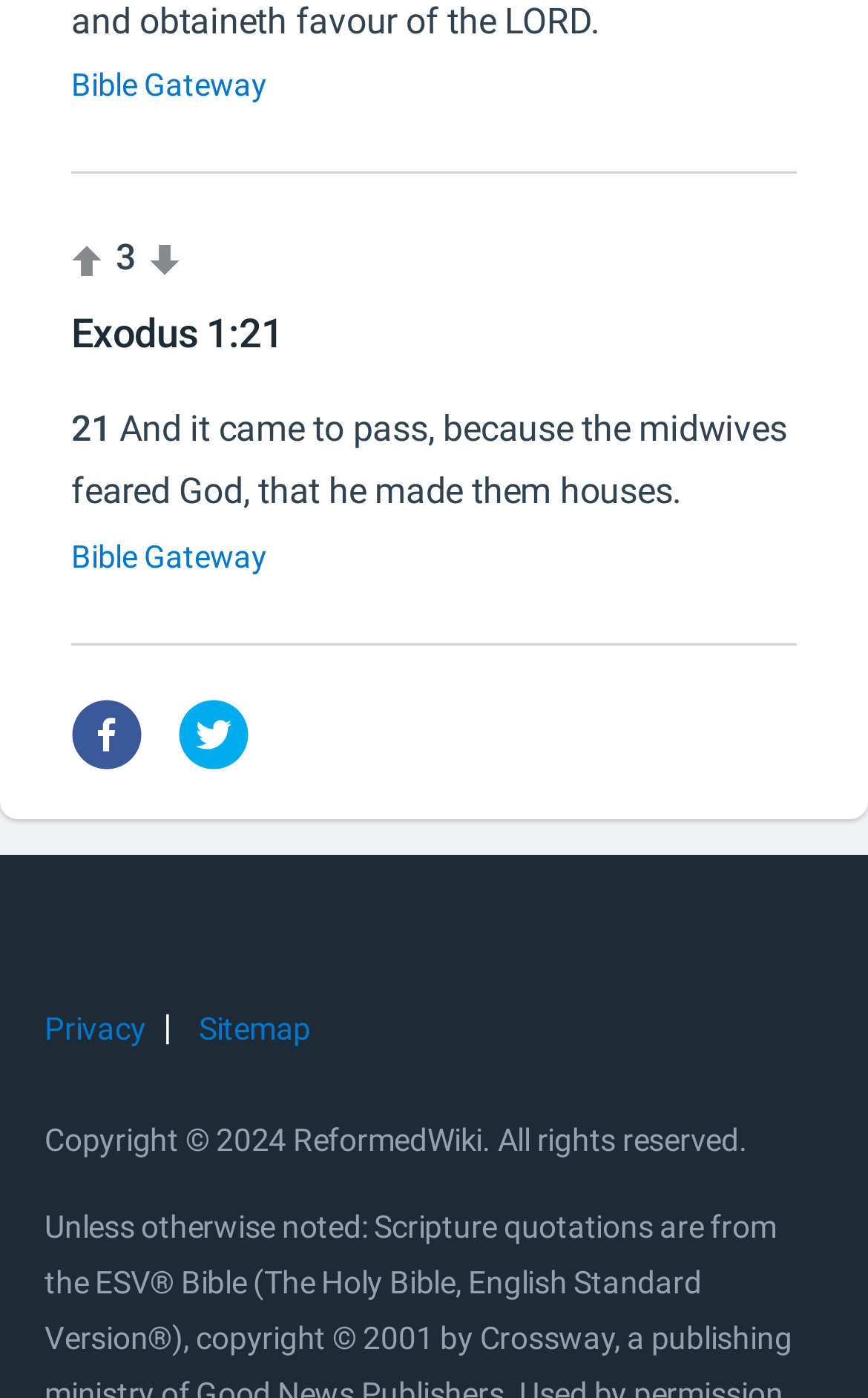Identify the bounding box coordinates for the UI element mentioned here: "Bible Gateway". Provide the coordinates as four float values between 0 and 1, i.e., [left, top, right, bottom].

[0.082, 0.386, 0.308, 0.411]